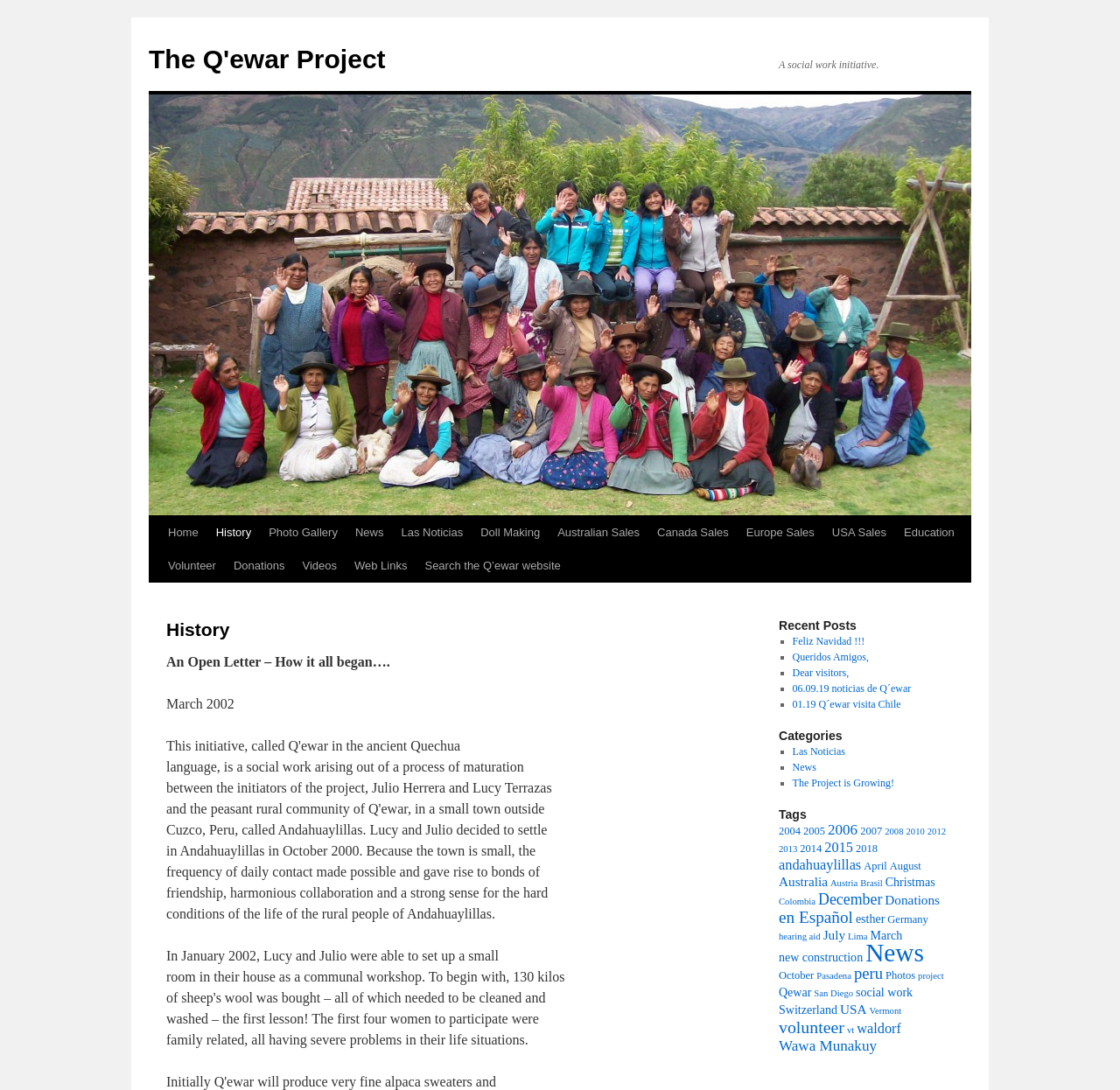Please analyze the image and provide a thorough answer to the question:
How many links are there in the main menu?

The main menu is located at the top of the webpage, and it contains links such as 'Home', 'History', 'Photo Gallery', and so on. By counting these links, we can find that there are 11 links in total.